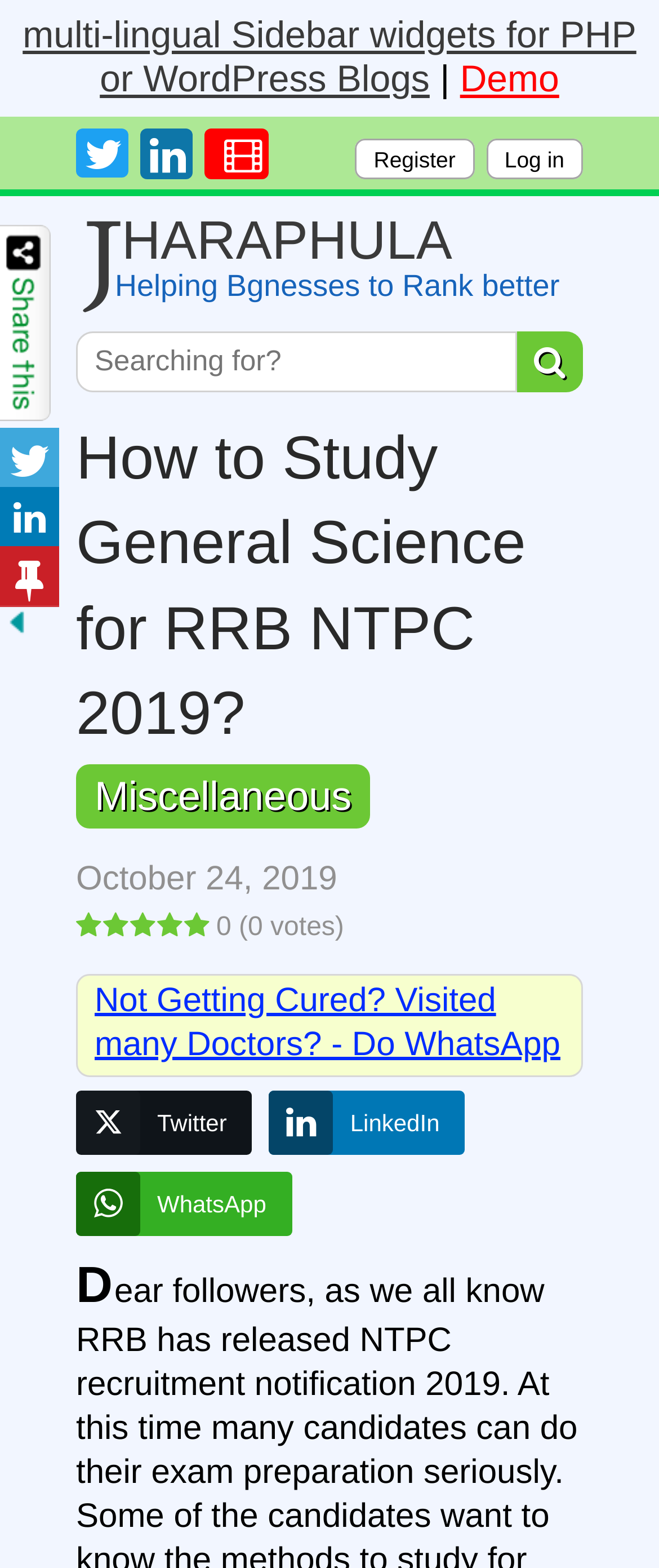Identify the bounding box coordinates for the element that needs to be clicked to fulfill this instruction: "Click on Miscellaneous". Provide the coordinates in the format of four float numbers between 0 and 1: [left, top, right, bottom].

[0.144, 0.494, 0.534, 0.523]